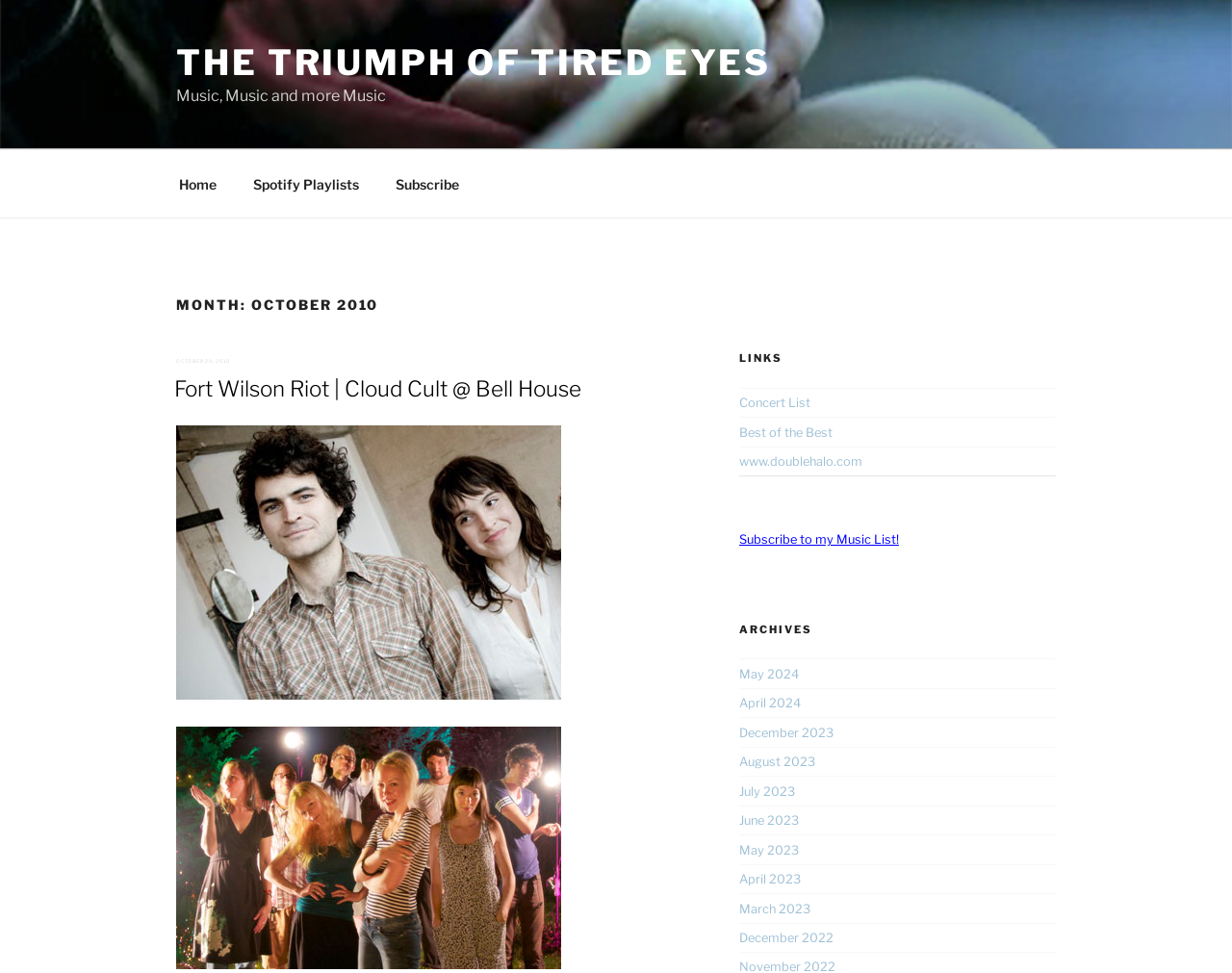Reply to the question below using a single word or brief phrase:
How many links are in the ARCHIVES section?

7